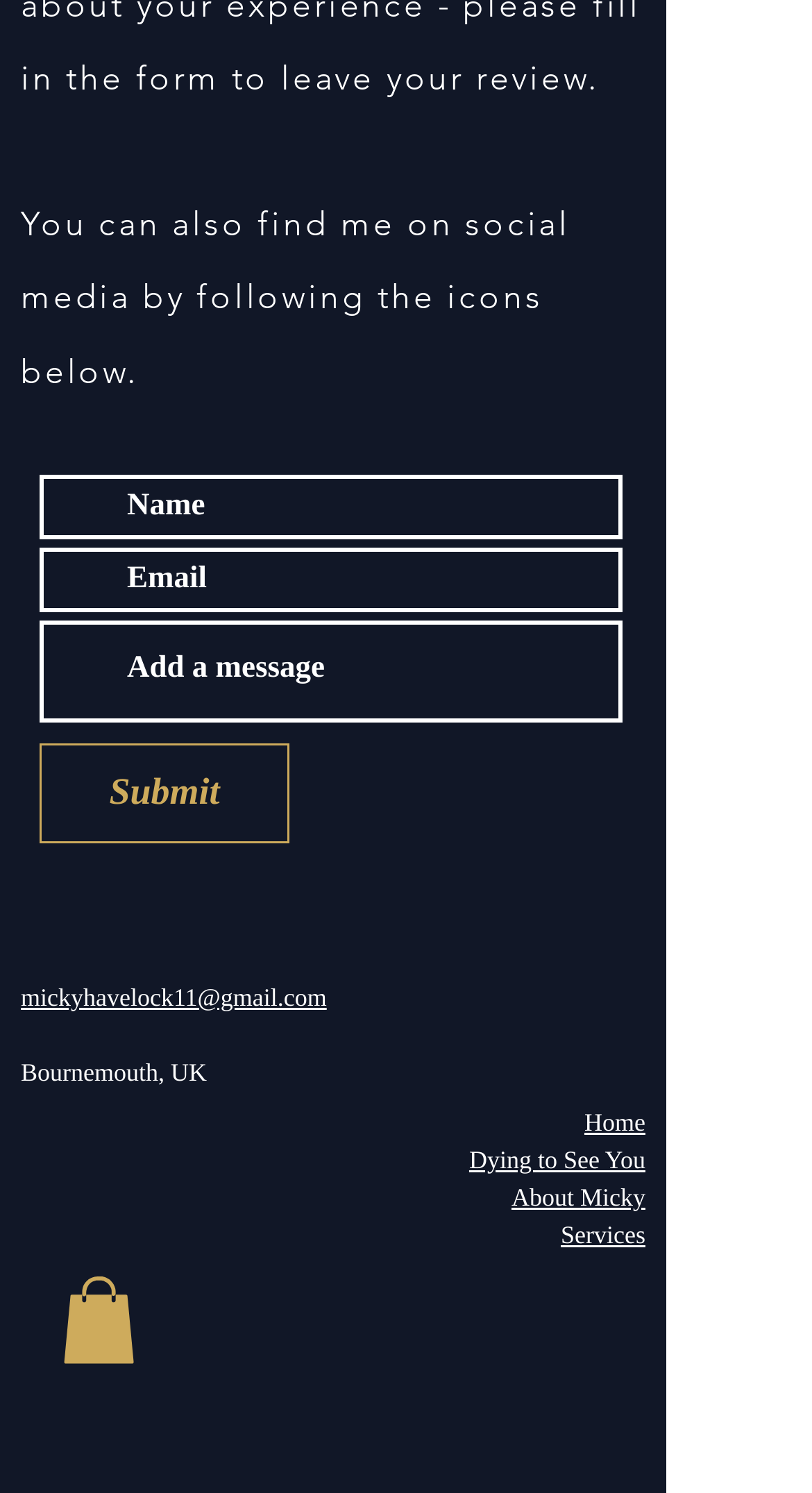Please specify the coordinates of the bounding box for the element that should be clicked to carry out this instruction: "Send an email to Micky". The coordinates must be four float numbers between 0 and 1, formatted as [left, top, right, bottom].

[0.026, 0.658, 0.402, 0.678]